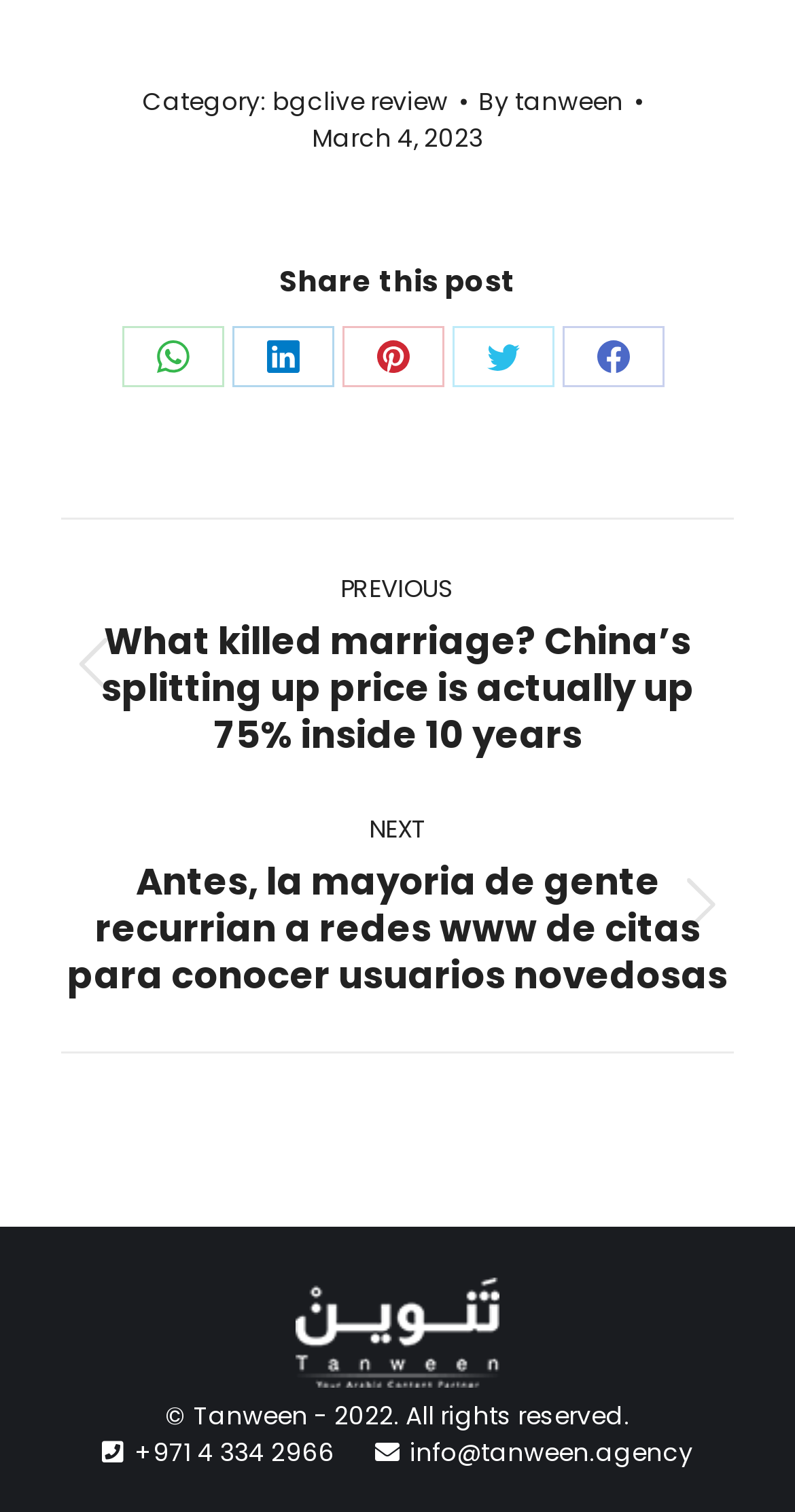Determine the coordinates of the bounding box that should be clicked to complete the instruction: "Click on the 'bgclive review' link". The coordinates should be represented by four float numbers between 0 and 1: [left, top, right, bottom].

[0.342, 0.055, 0.563, 0.078]